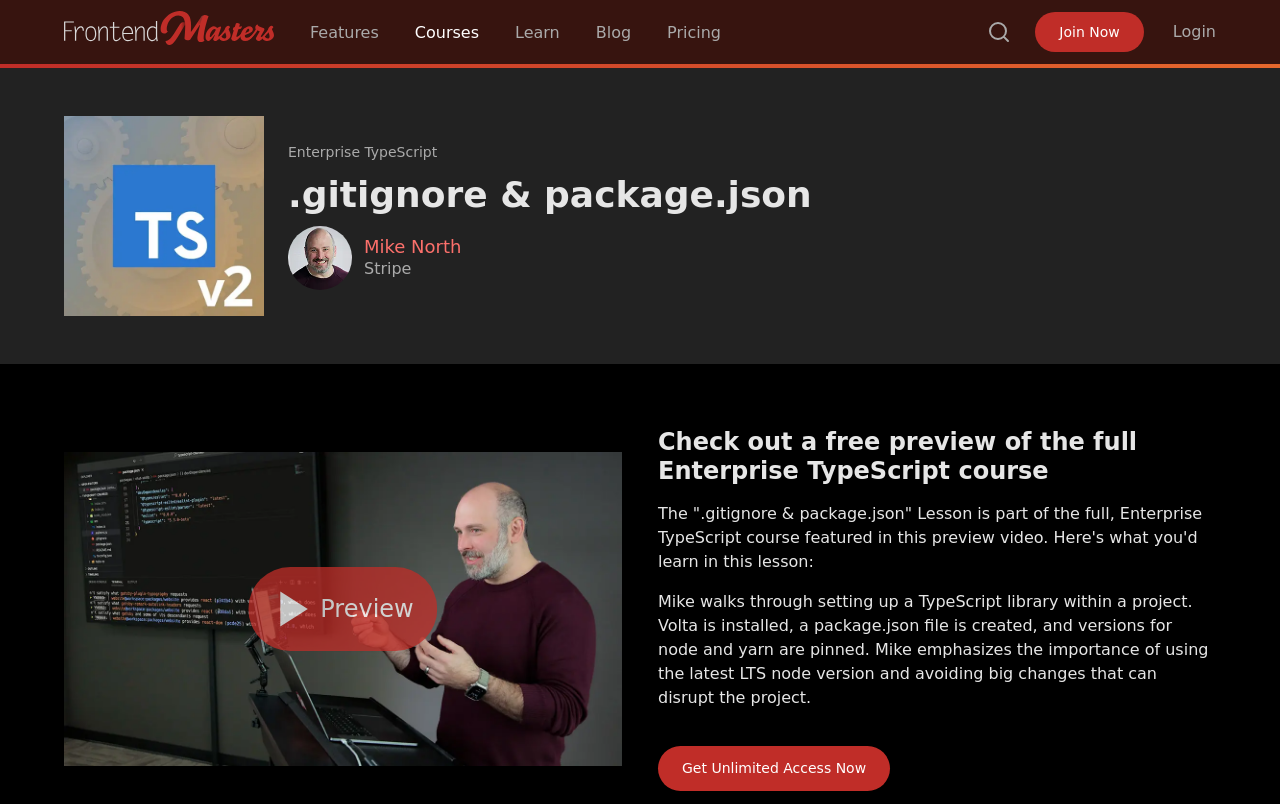Please analyze the image and provide a thorough answer to the question:
What is the name of the course?

I determined the answer by looking at the header section of the webpage, where I found the link 'Enterprise TypeScript' with a bounding box coordinate of [0.225, 0.176, 0.342, 0.202]. This suggests that the course being referred to is 'Enterprise TypeScript'.